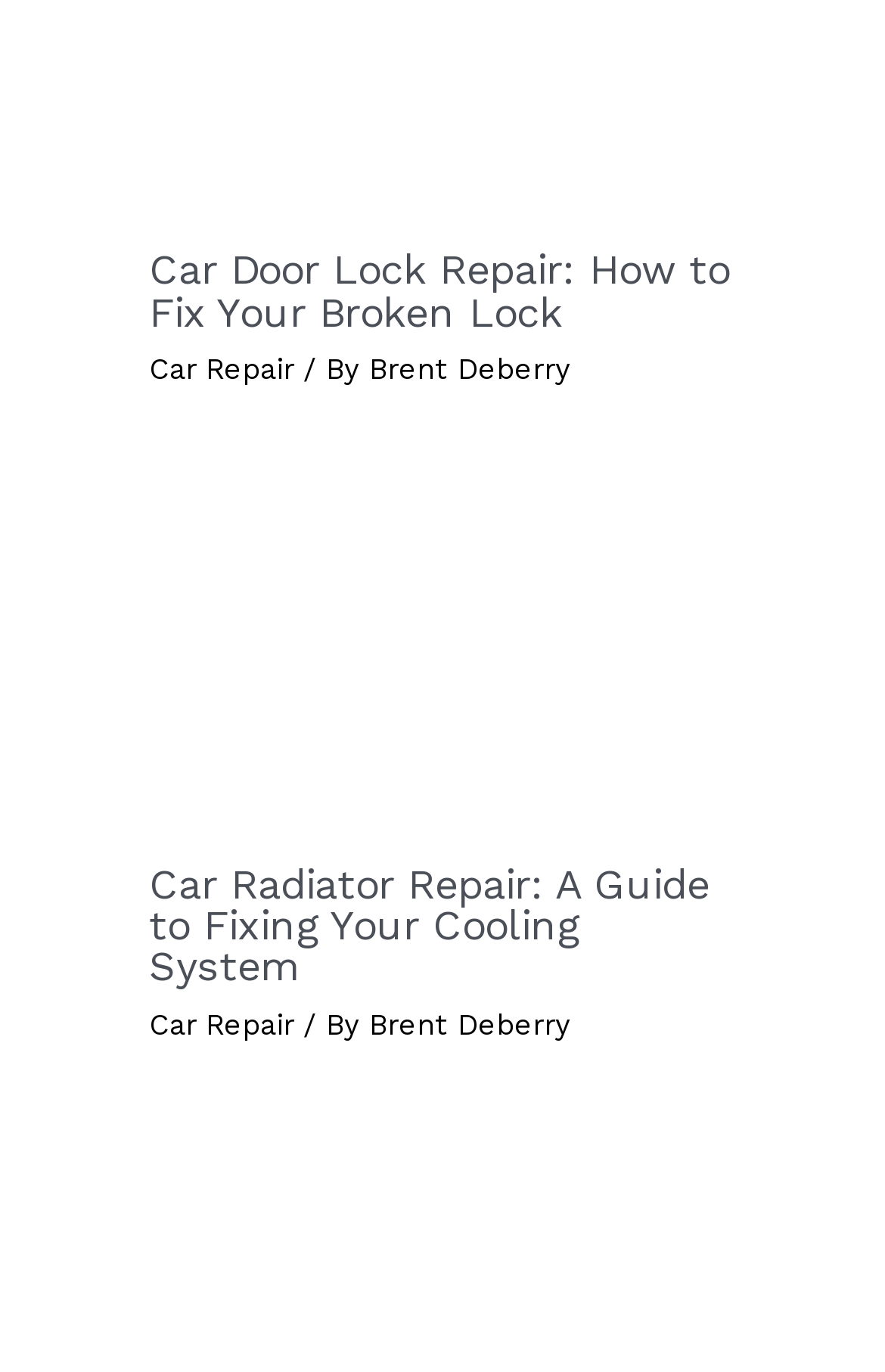Please identify the bounding box coordinates of where to click in order to follow the instruction: "learn about mobile car window repair".

[0.168, 0.936, 0.832, 0.971]